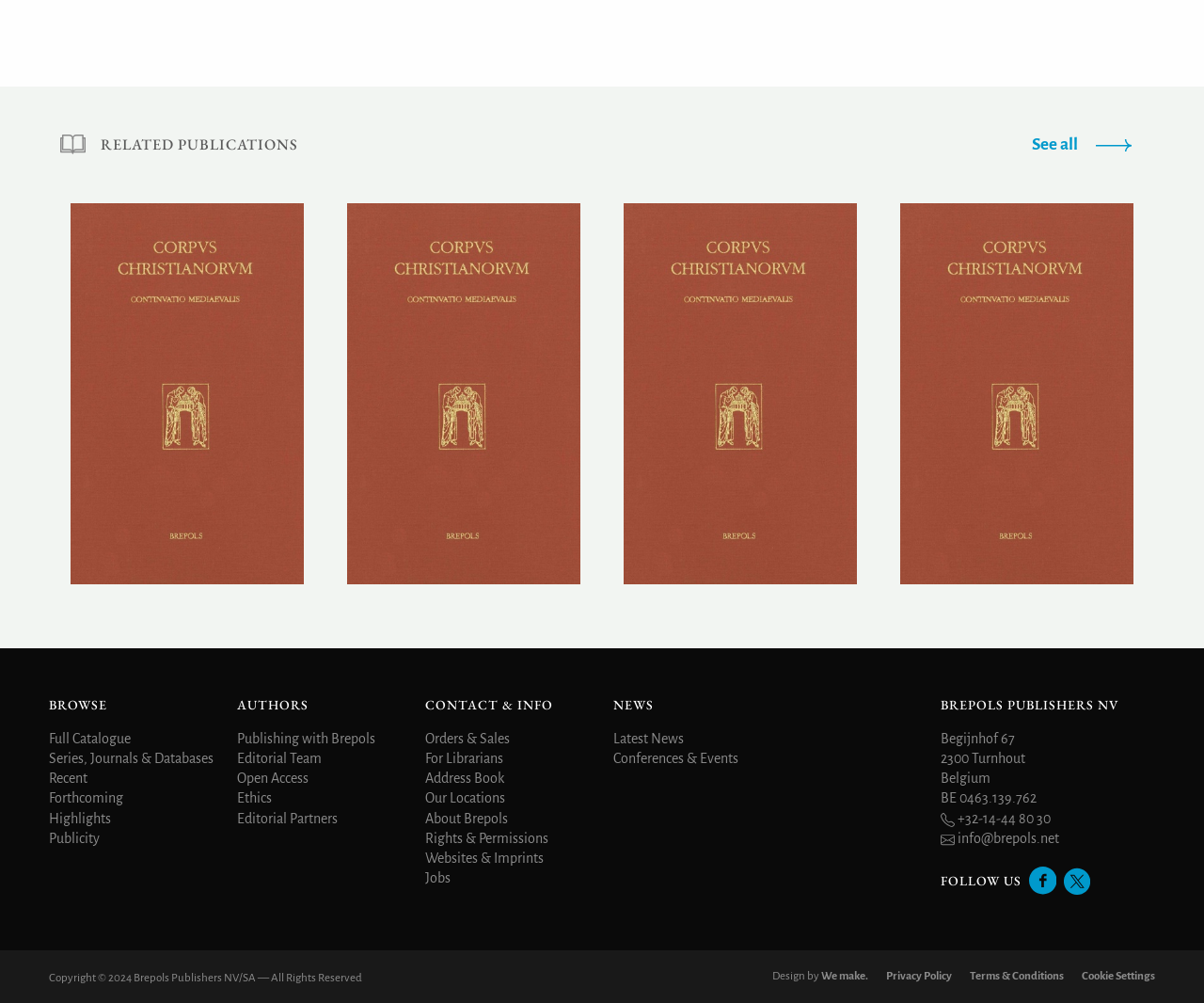Locate the bounding box for the described UI element: "read more". Ensure the coordinates are four float numbers between 0 and 1, formatted as [left, top, right, bottom].

None